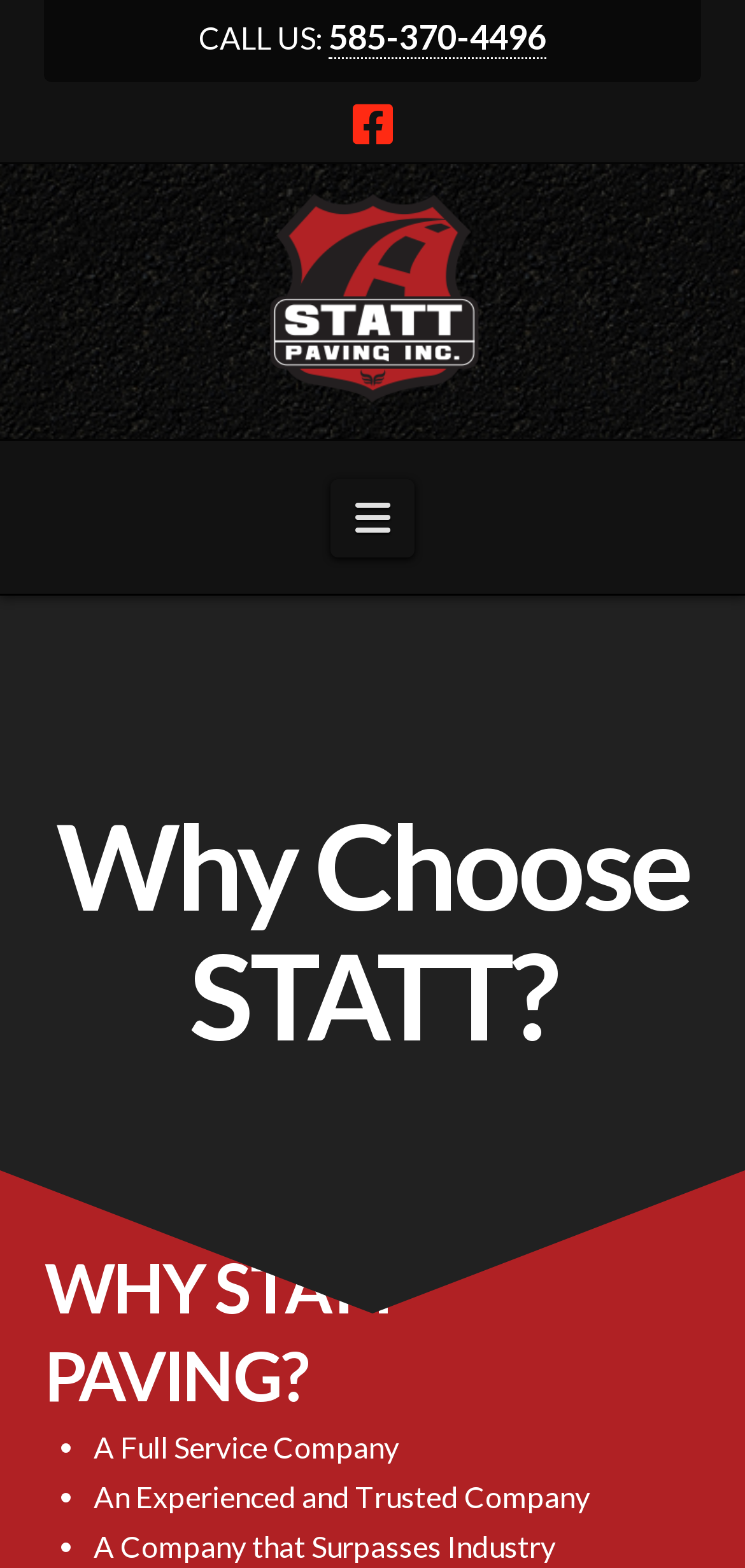Refer to the image and offer a detailed explanation in response to the question: What is the name of the company?

I found the company name by looking at the top section of the webpage, where it says 'Statt Paving Inc.' as a link, and also as the alt text of an image.